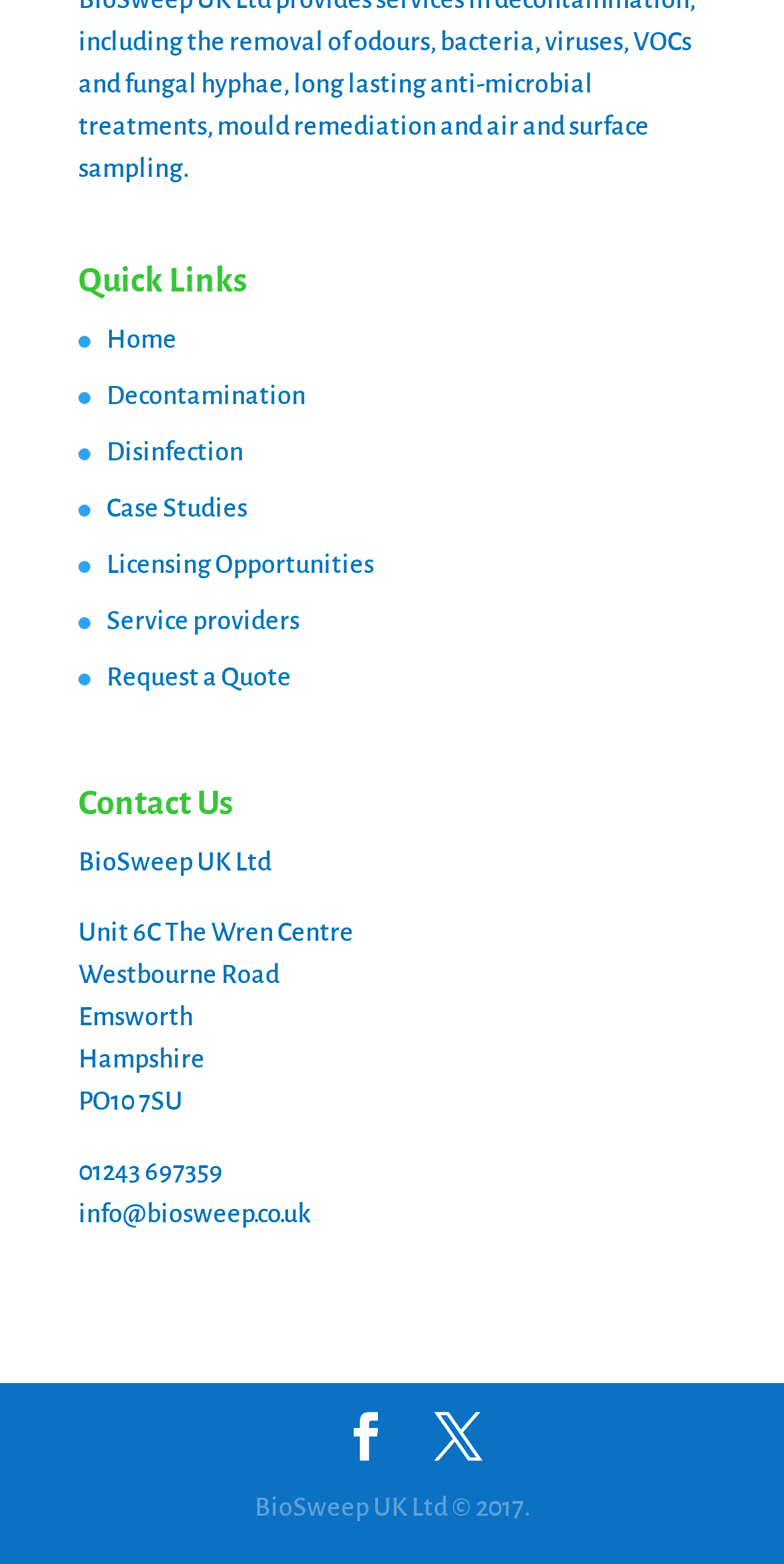Please determine the bounding box coordinates of the area that needs to be clicked to complete this task: 'Click on the Facebook link'. The coordinates must be four float numbers between 0 and 1, formatted as [left, top, right, bottom].

[0.436, 0.904, 0.497, 0.94]